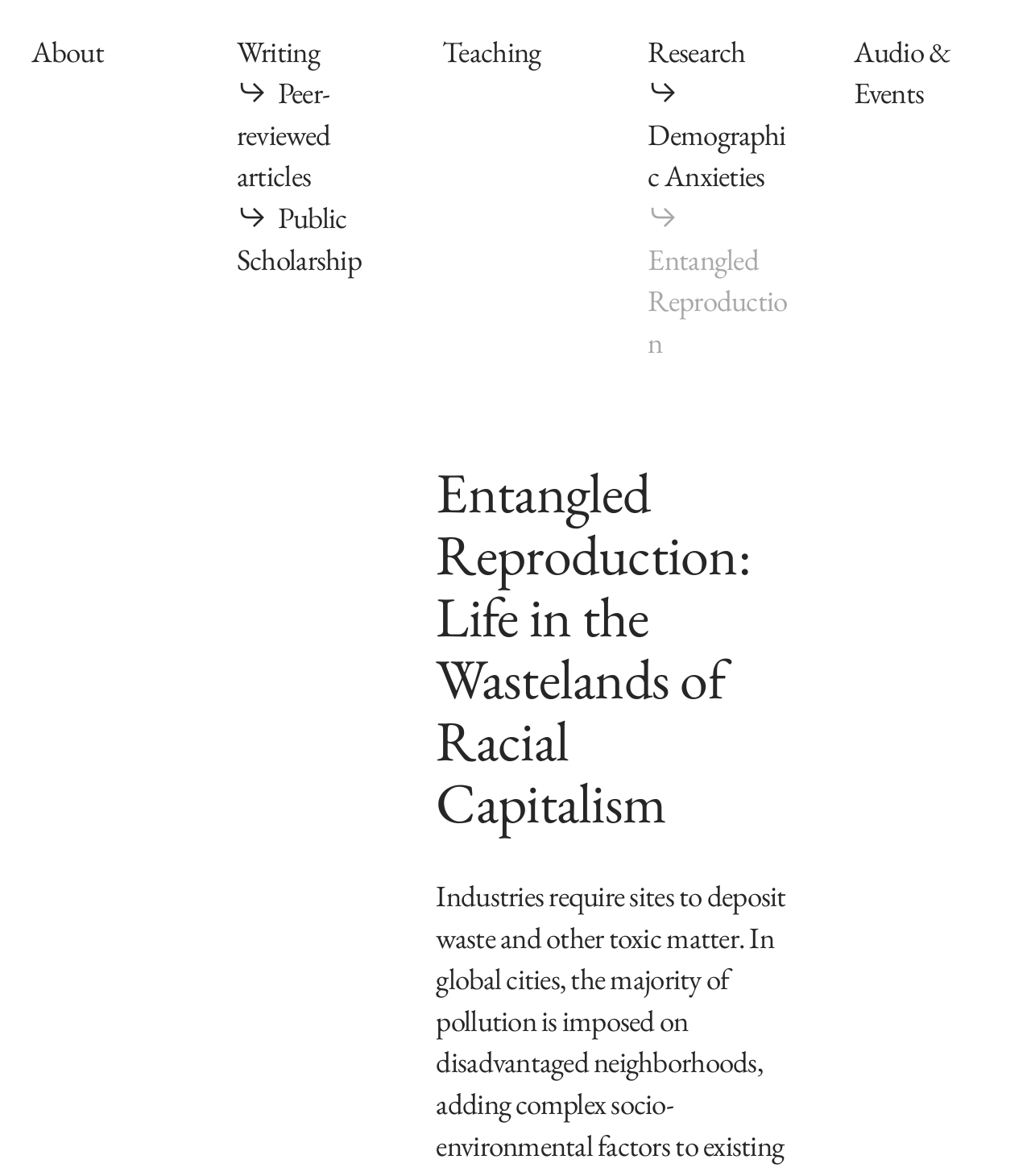Locate the bounding box coordinates of the clickable area needed to fulfill the instruction: "Click the 'HOME' link".

None